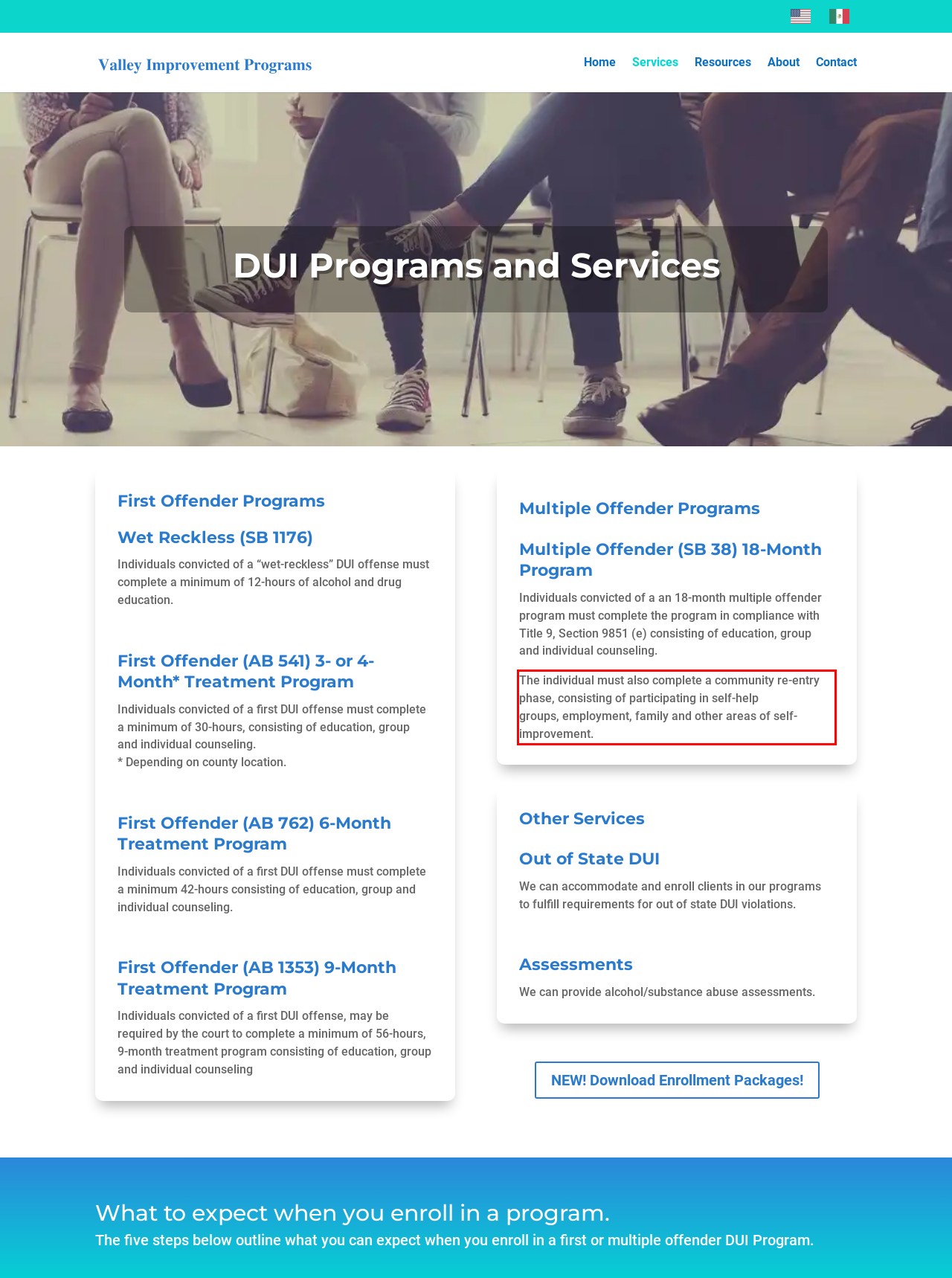Within the screenshot of the webpage, there is a red rectangle. Please recognize and generate the text content inside this red bounding box.

The individual must also complete a community re-entry phase, consisting of participating in self-help groups, employment, family and other areas of self-improvement.